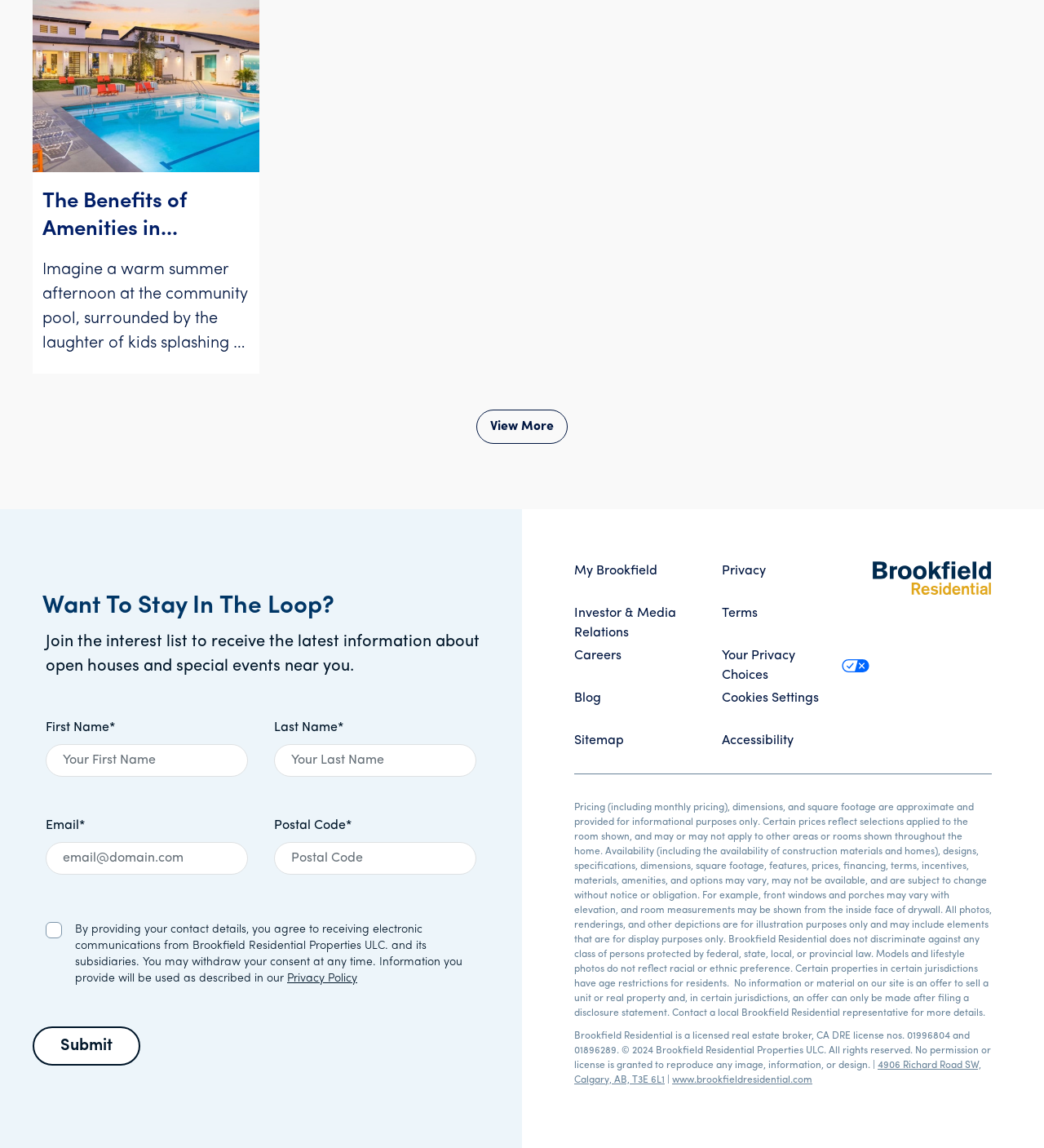Indicate the bounding box coordinates of the clickable region to achieve the following instruction: "Read privacy policy."

[0.275, 0.847, 0.342, 0.858]